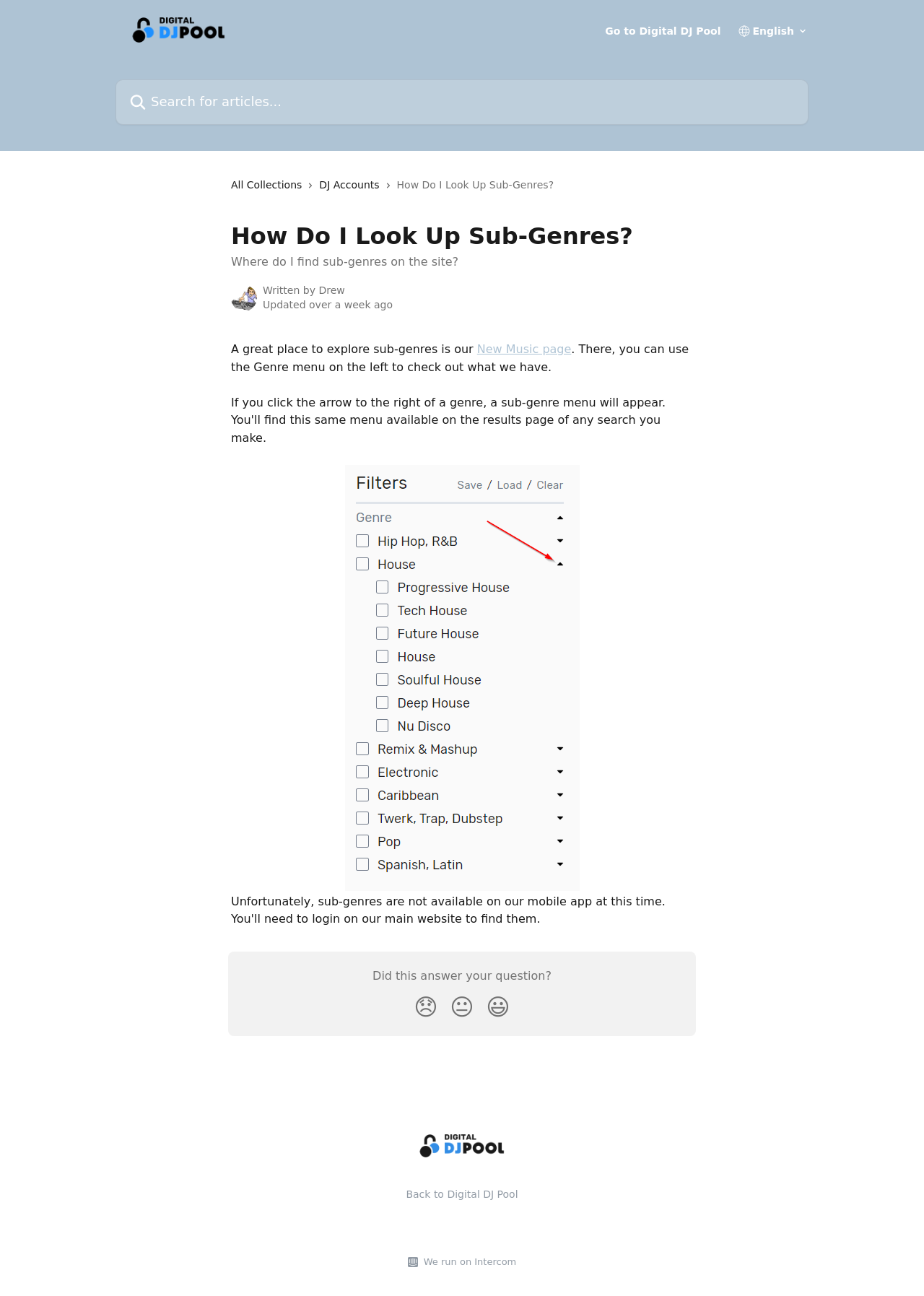Please identify the bounding box coordinates for the region that you need to click to follow this instruction: "React with a disappointed face".

[0.441, 0.762, 0.48, 0.793]